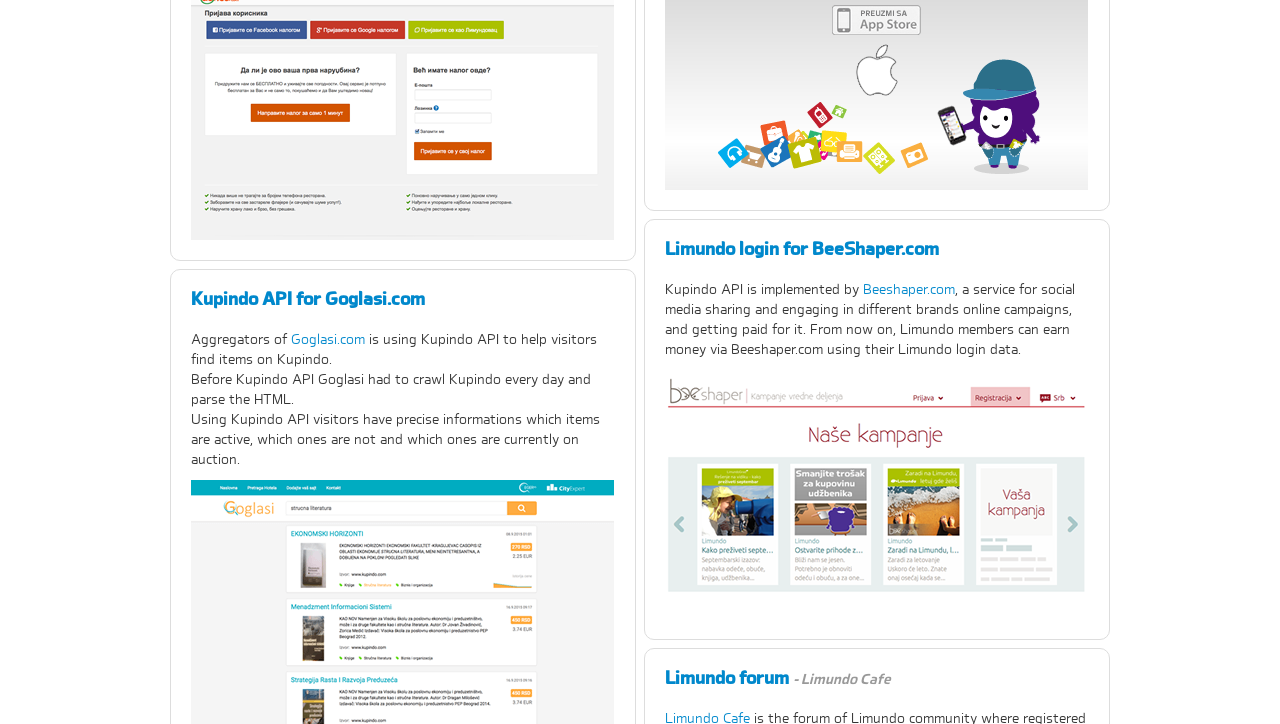Respond to the question with just a single word or phrase: 
What is the name of the forum mentioned on the webpage?

Limundo Cafe